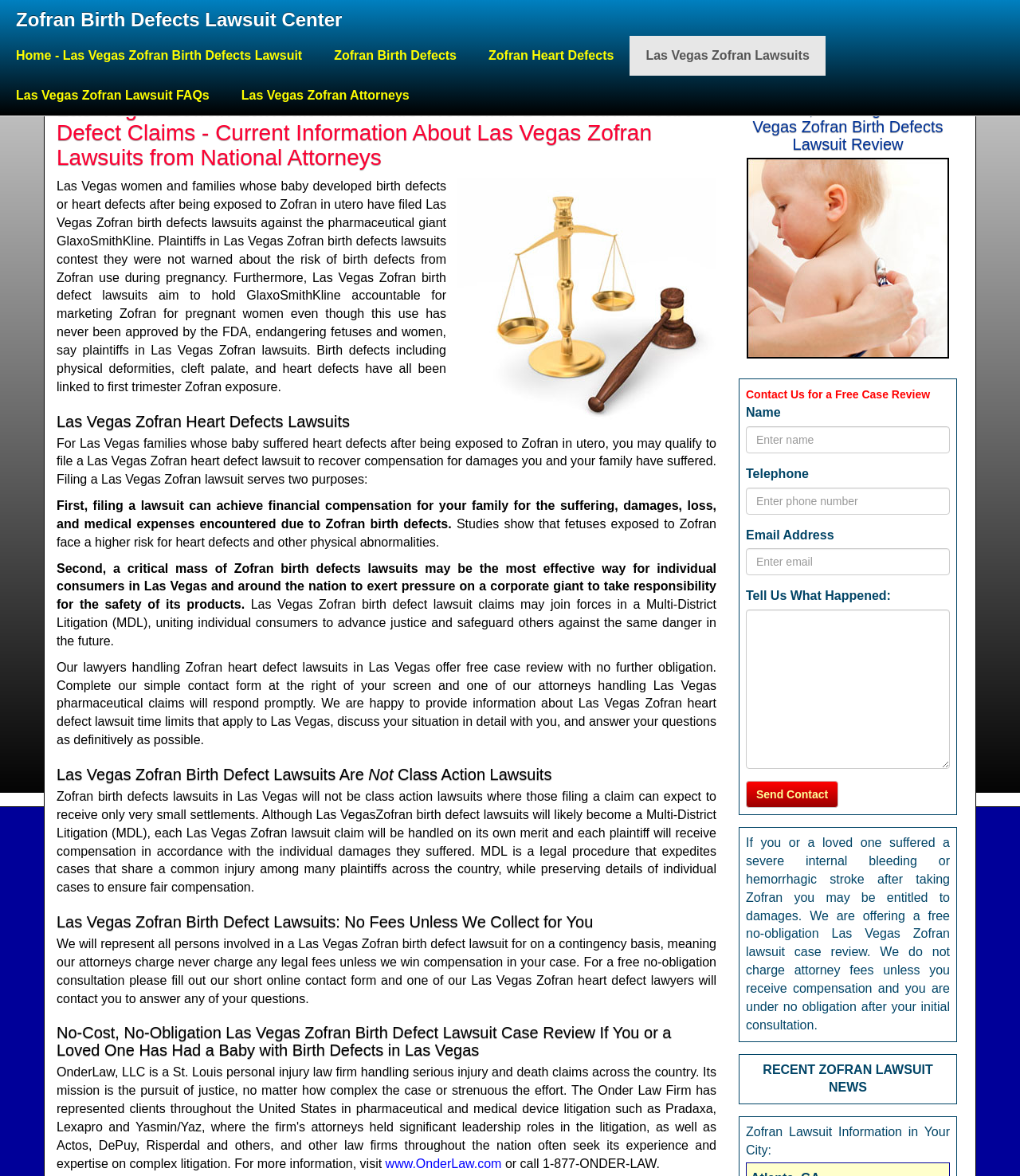How can one contact the attorneys handling Las Vegas Zofran lawsuits?
Please provide a comprehensive answer to the question based on the webpage screenshot.

One can contact the attorneys handling Las Vegas Zofran lawsuits by filling out the simple online contact form at the right of the screen, and one of the attorneys will respond promptly, as mentioned in the webpage.